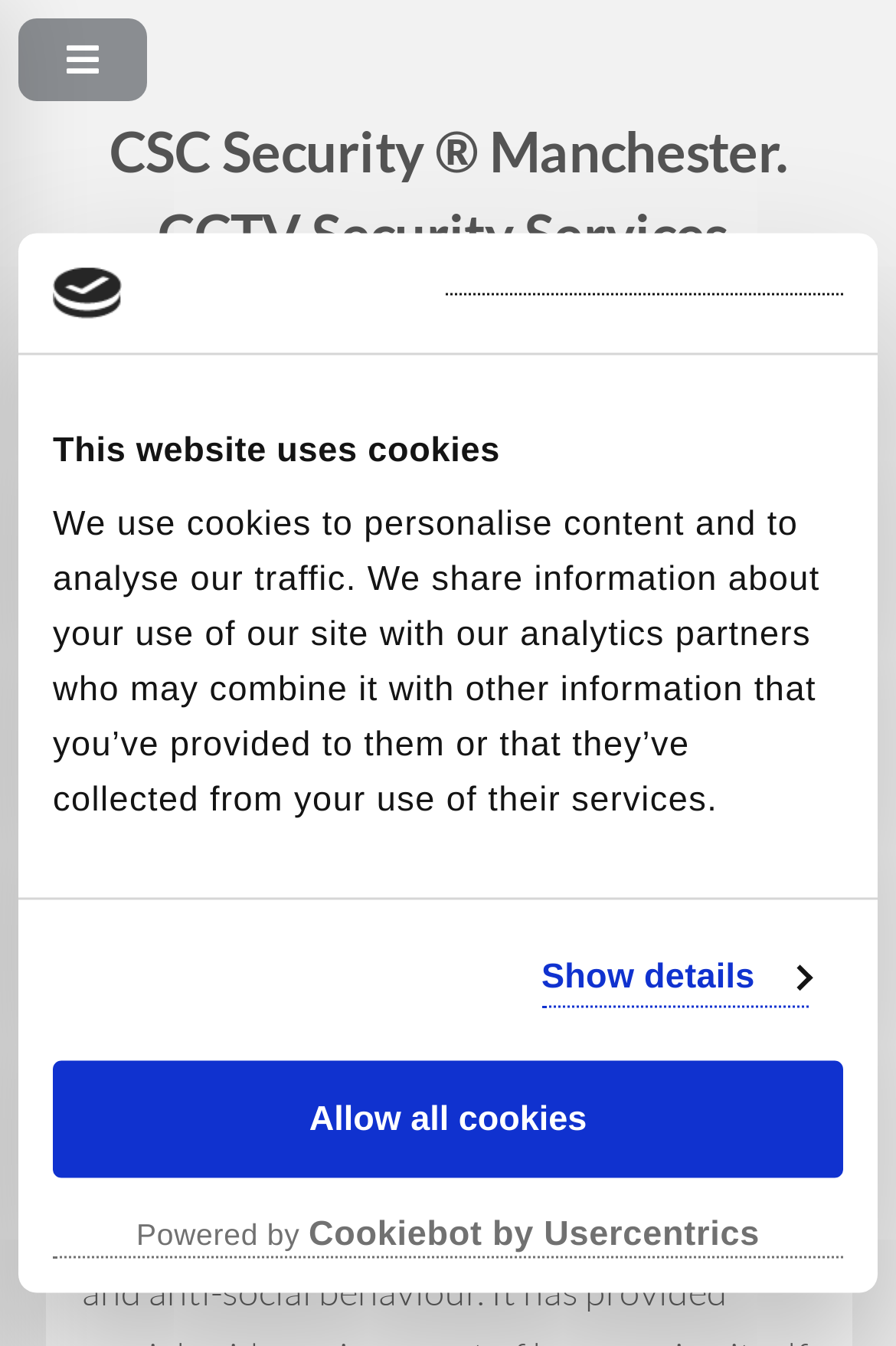How many links to the logo are present on the webpage?
Examine the screenshot and reply with a single word or phrase.

Two